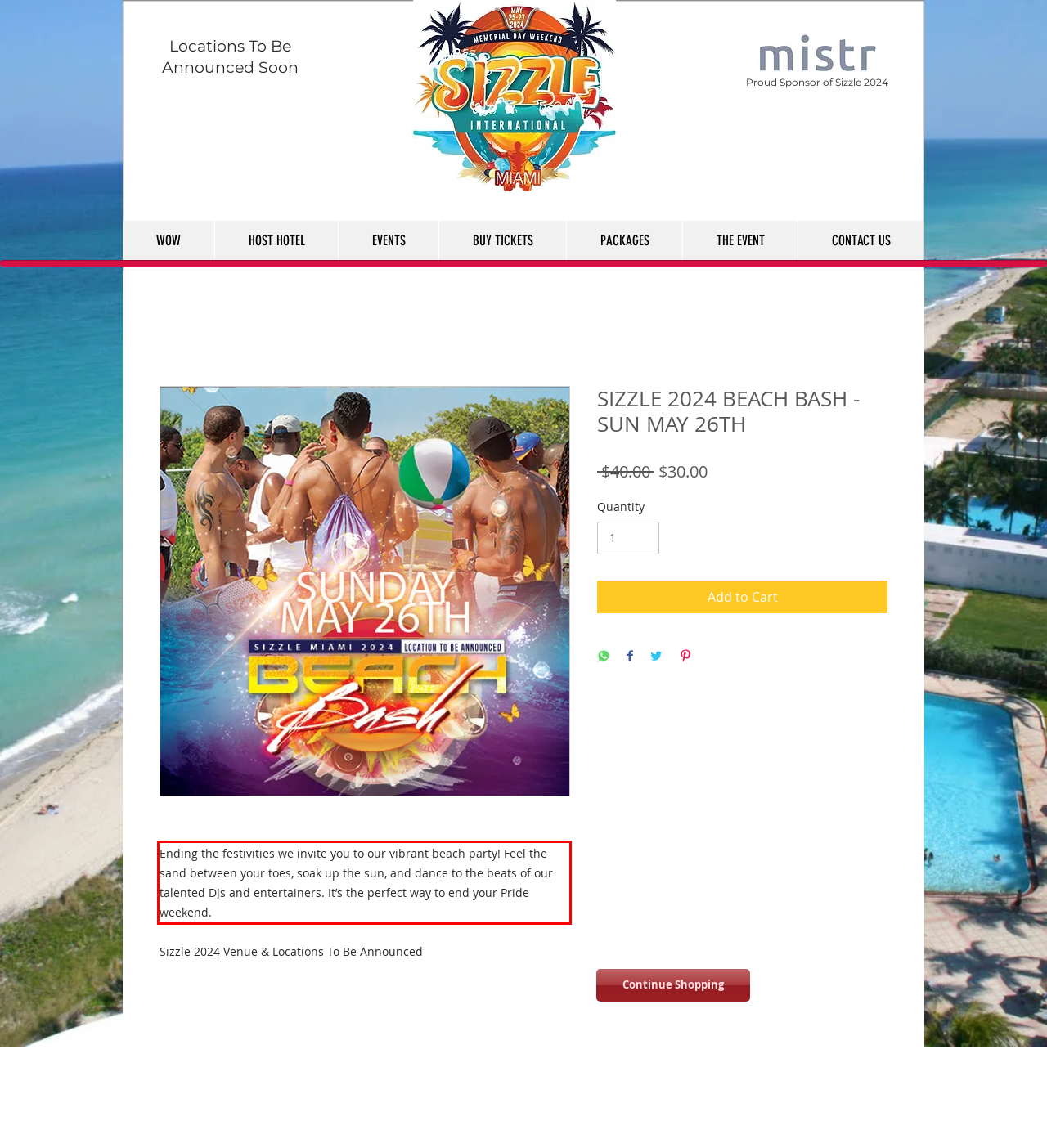You are provided with a screenshot of a webpage that includes a red bounding box. Extract and generate the text content found within the red bounding box.

Ending the festivities we invite you to our vibrant beach party! Feel the sand between your toes, soak up the sun, and dance to the beats of our talented DJs and entertainers. It’s the perfect way to end your Pride weekend.